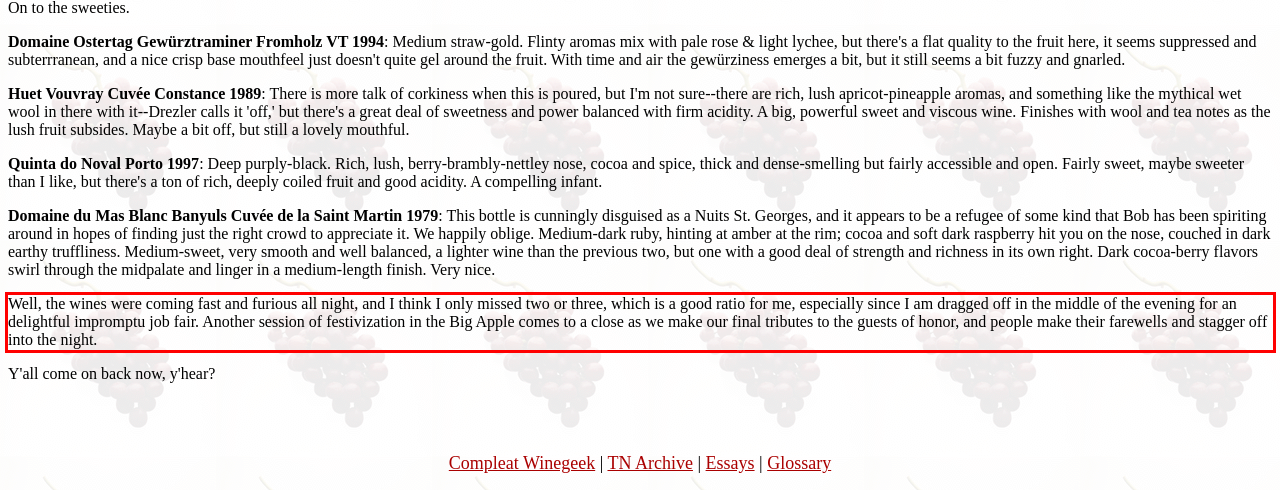Identify the text inside the red bounding box on the provided webpage screenshot by performing OCR.

Well, the wines were coming fast and furious all night, and I think I only missed two or three, which is a good ratio for me, especially since I am dragged off in the middle of the evening for an delightful impromptu job fair. Another session of festivization in the Big Apple comes to a close as we make our final tributes to the guests of honor, and people make their farewells and stagger off into the night.